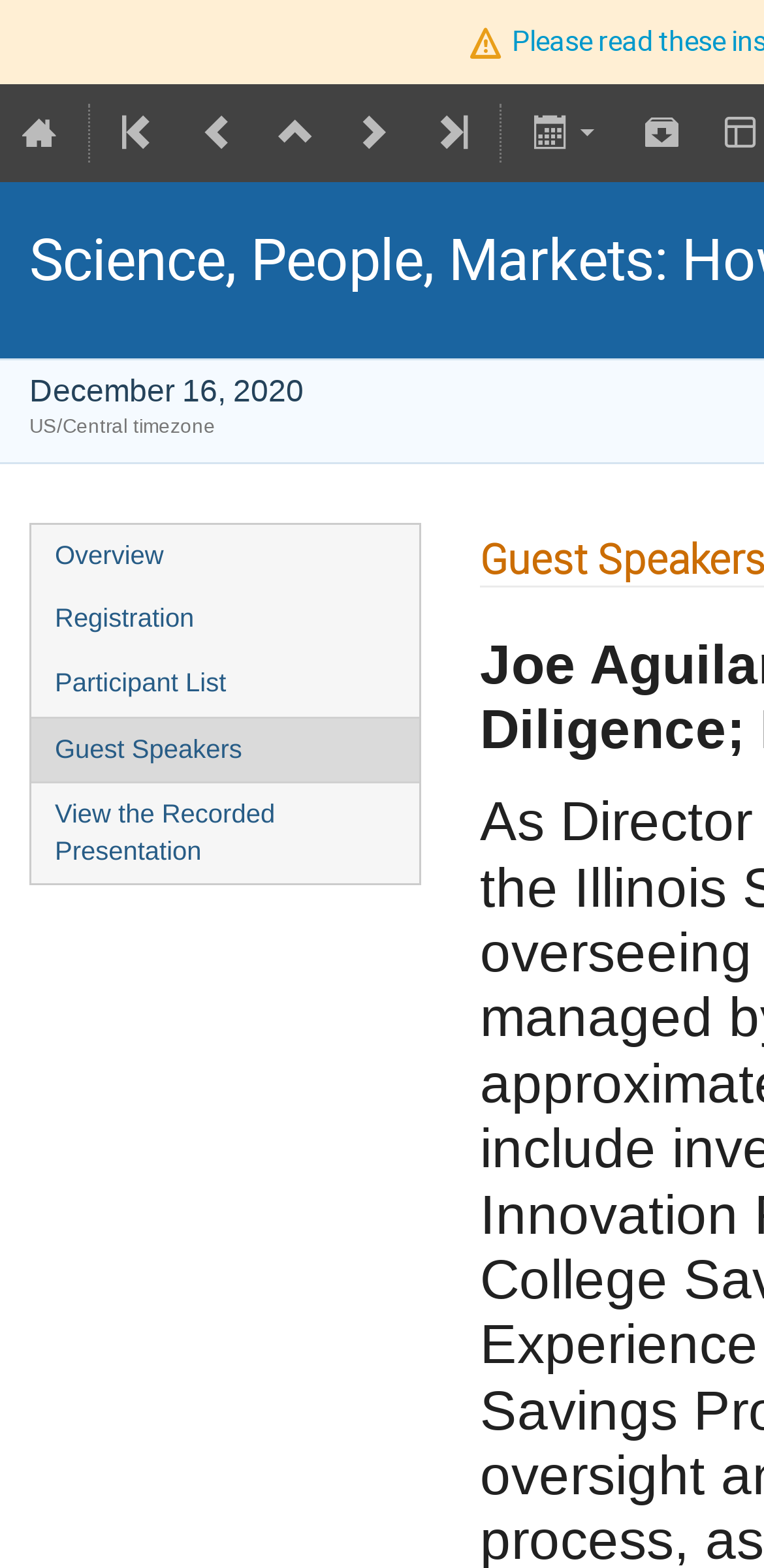Please identify the bounding box coordinates of the region to click in order to complete the task: "Click the overview link". The coordinates must be four float numbers between 0 and 1, specified as [left, top, right, bottom].

[0.041, 0.335, 0.549, 0.375]